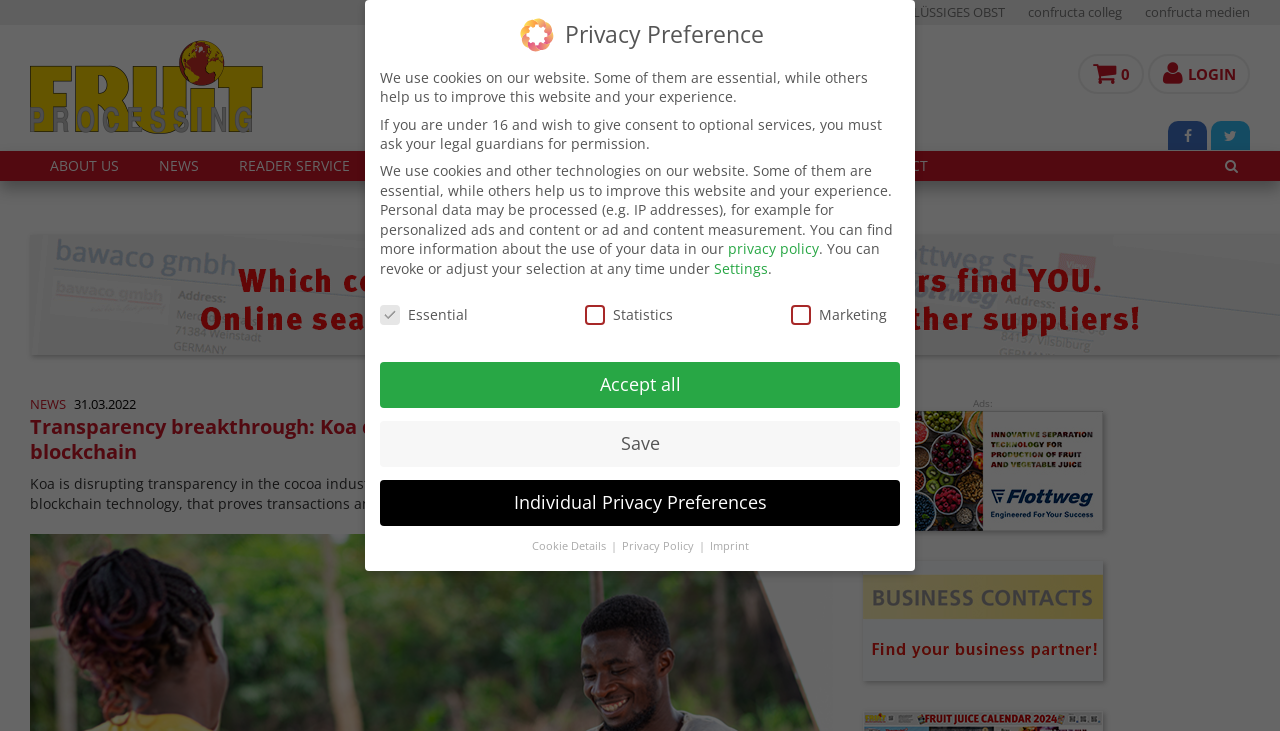Identify the bounding box coordinates of the clickable section necessary to follow the following instruction: "Contact the 'Business Contacts'". The coordinates should be presented as four float numbers from 0 to 1, i.e., [left, top, right, bottom].

[0.023, 0.322, 1.0, 0.486]